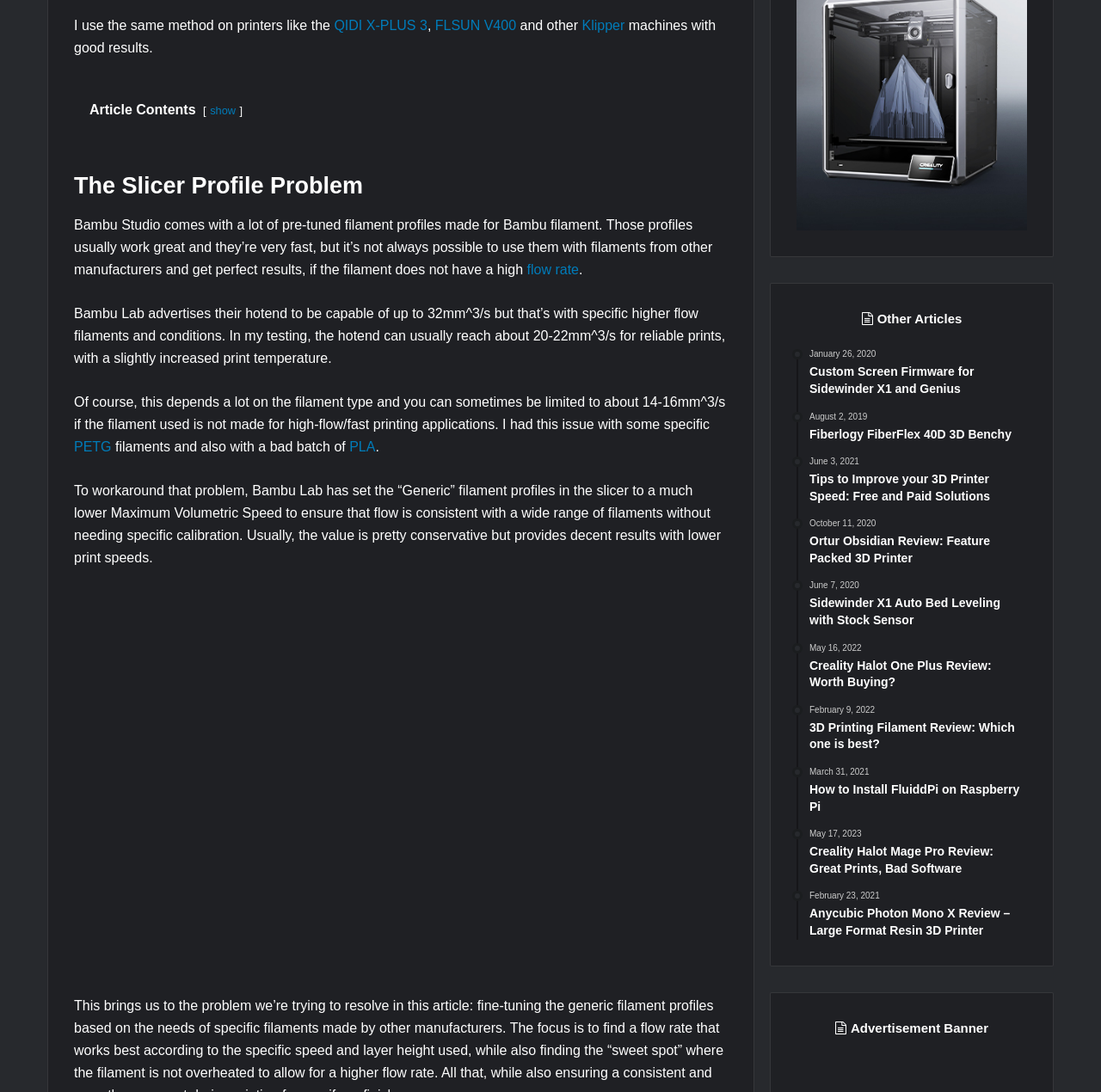Given the description QIDI X-PLUS 3, predict the bounding box coordinates of the UI element. Ensure the coordinates are in the format (top-left x, top-left y, bottom-right x, bottom-right y) and all values are between 0 and 1.

[0.303, 0.016, 0.388, 0.03]